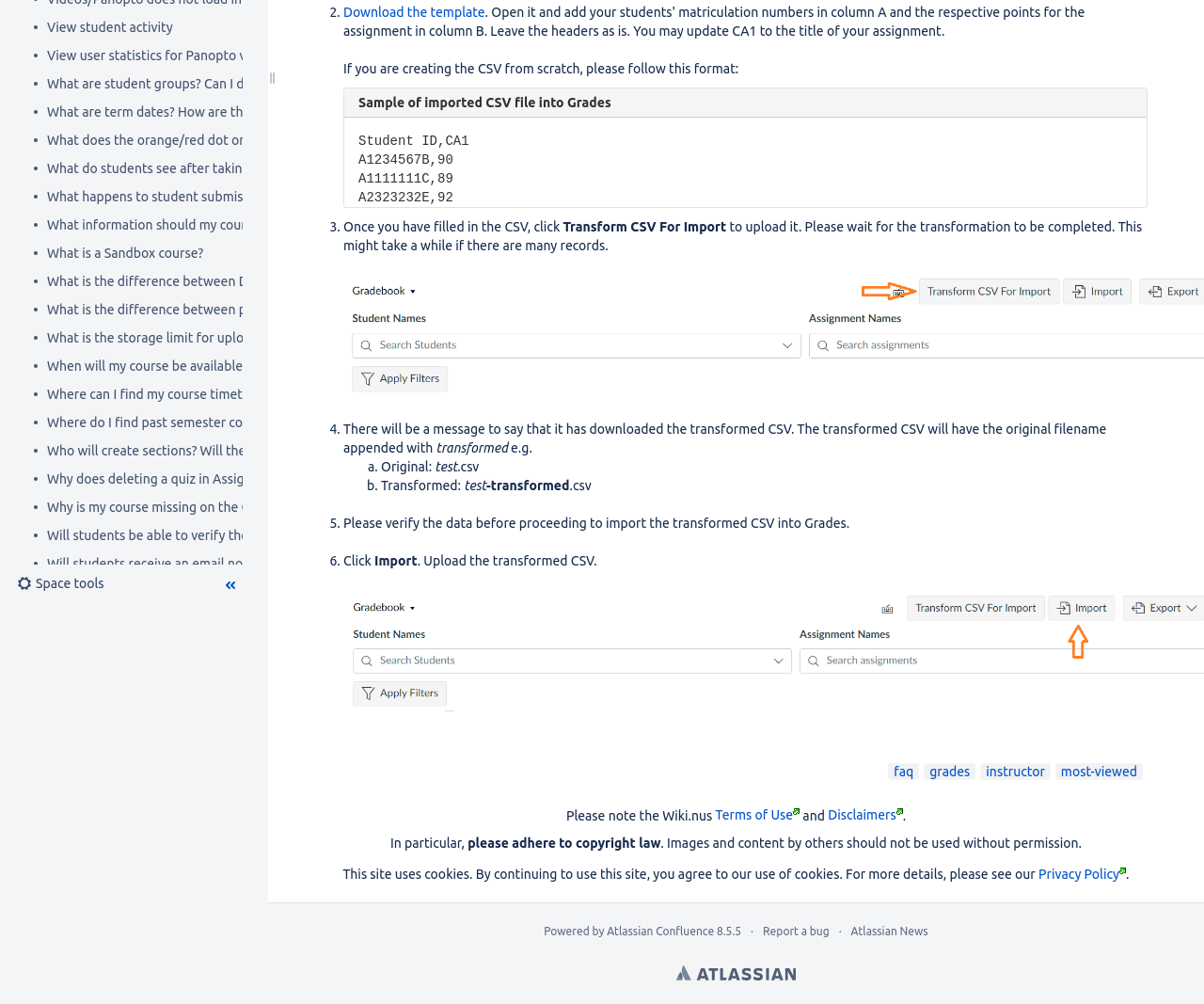From the given element description: "Report a bug", find the bounding box for the UI element. Provide the coordinates as four float numbers between 0 and 1, in the order [left, top, right, bottom].

[0.634, 0.921, 0.689, 0.933]